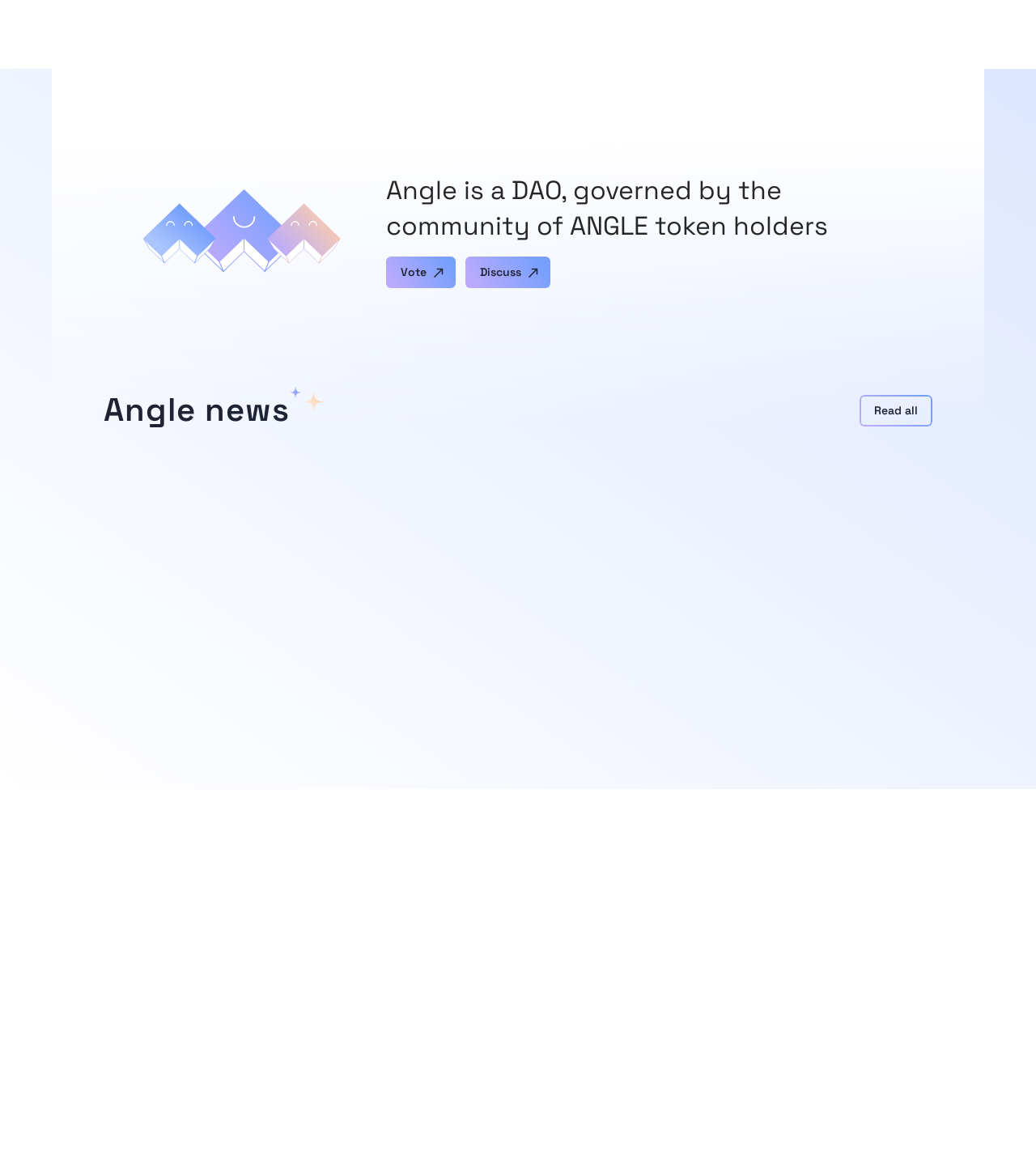Please locate the bounding box coordinates of the element's region that needs to be clicked to follow the instruction: "Read more about 'What is a stablecoin?'". The bounding box coordinates should be provided as four float numbers between 0 and 1, i.e., [left, top, right, bottom].

[0.35, 0.746, 0.83, 0.765]